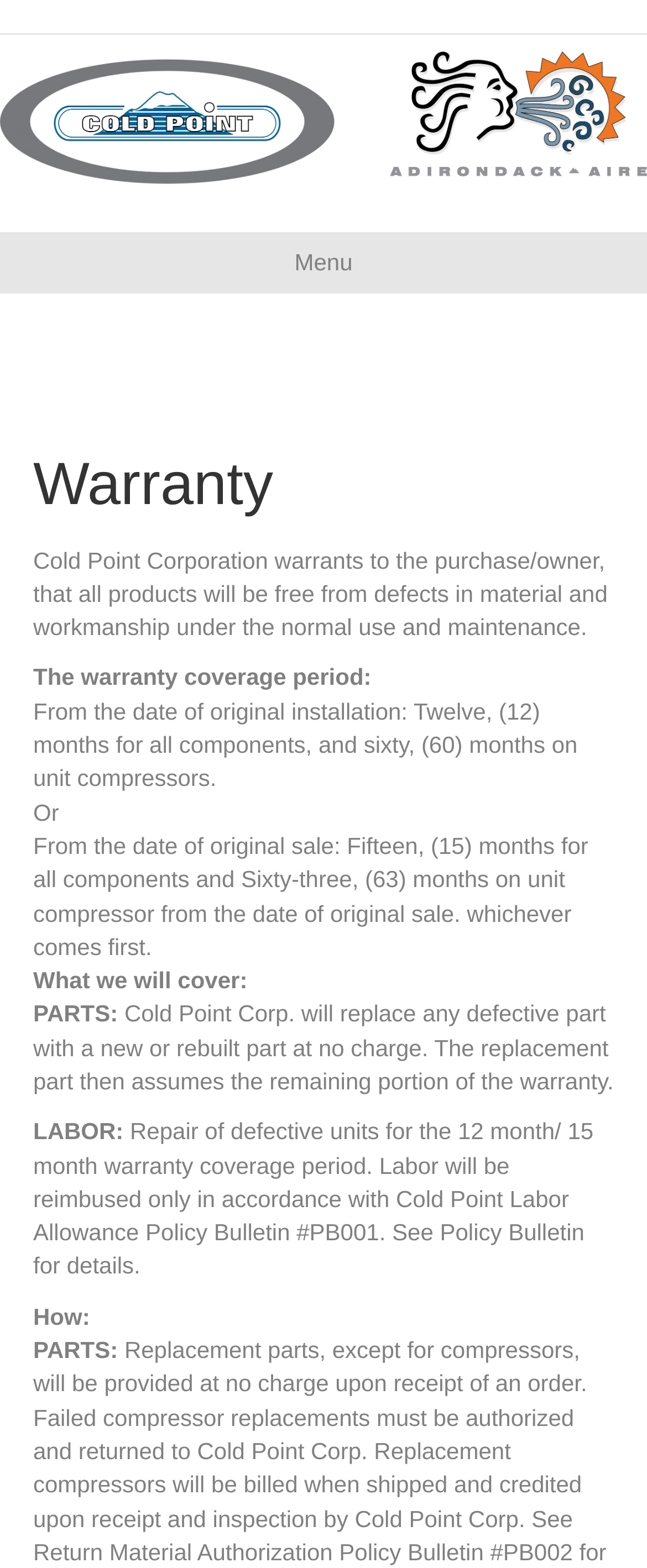Please find the bounding box coordinates in the format (top-left x, top-left y, bottom-right x, bottom-right y) for the given element description. Ensure the coordinates are floating point numbers between 0 and 1. Description: alt="Cold Point Corporation"

[0.0, 0.068, 1.0, 0.085]